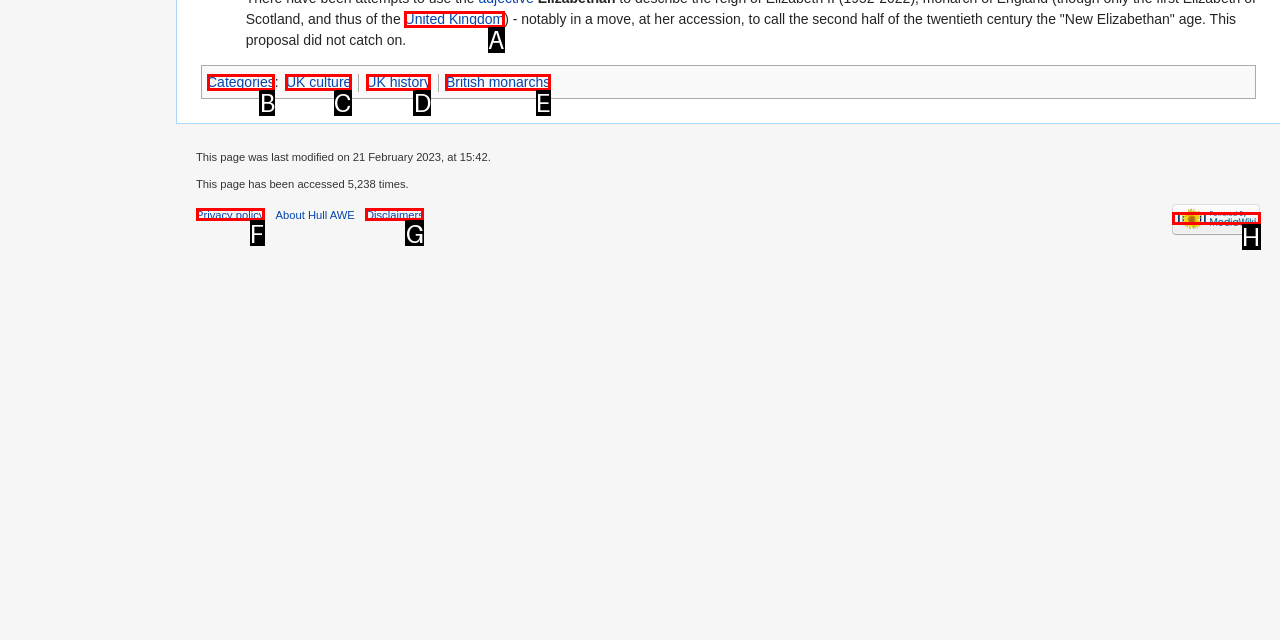Choose the HTML element that best fits the description: Categories. Answer with the option's letter directly.

B